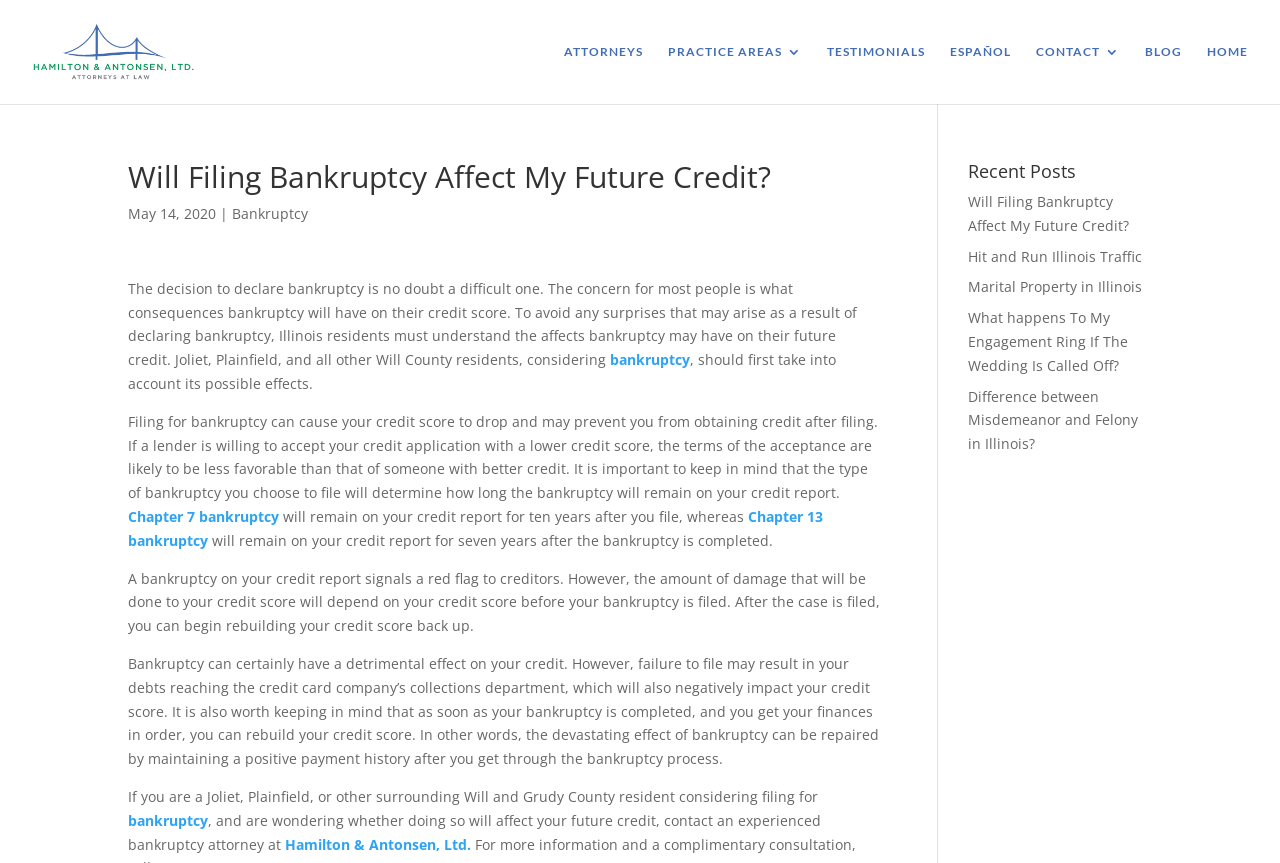Specify the bounding box coordinates of the element's area that should be clicked to execute the given instruction: "Click the 'Hamilton & Antonsen, LTD.' link". The coordinates should be four float numbers between 0 and 1, i.e., [left, top, right, bottom].

[0.026, 0.048, 0.186, 0.068]